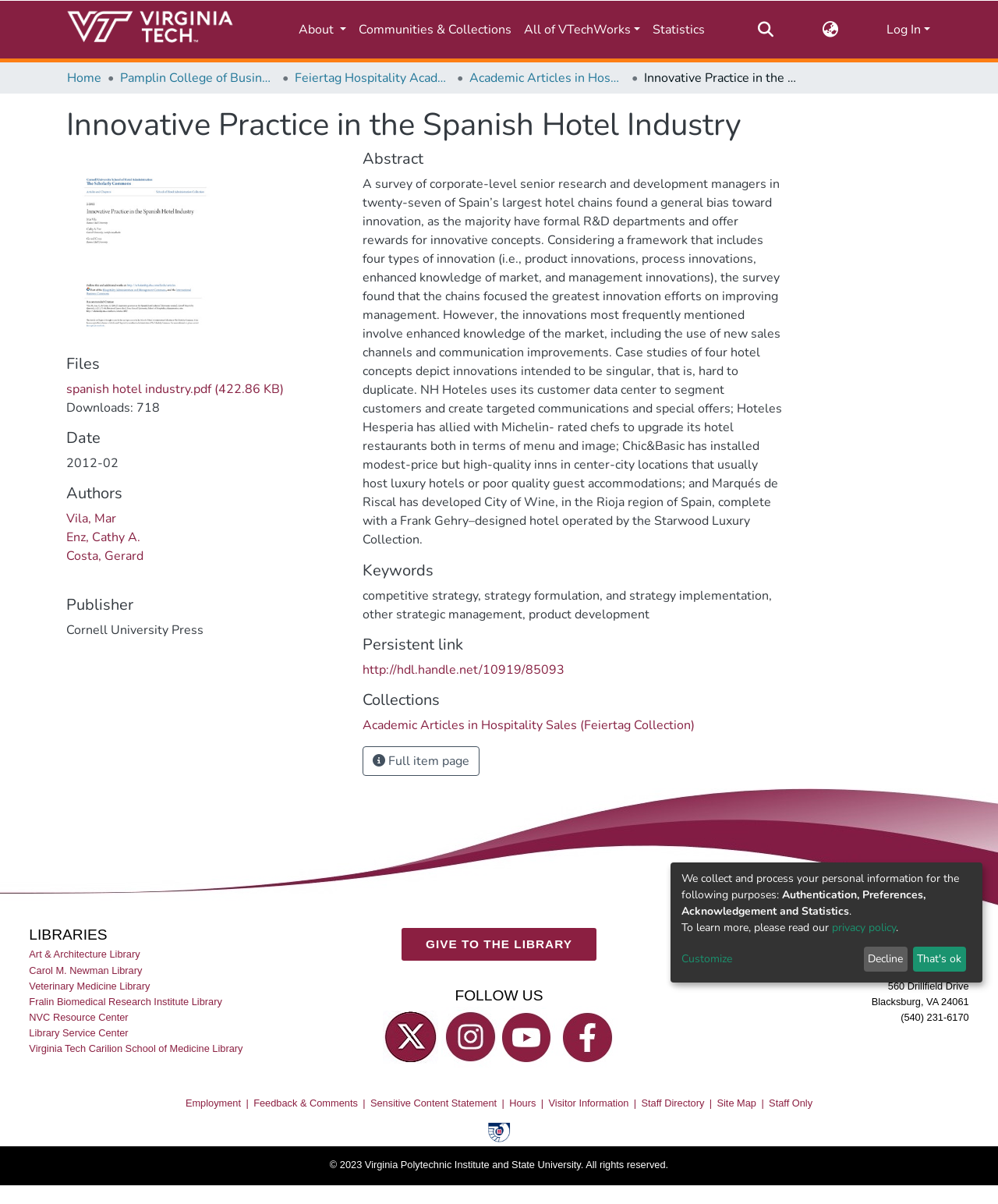Analyze the image and provide a detailed answer to the question: What is the name of the first author of the article?

The question asks for the name of the first author of the article. By looking at the main content area, we can see that there is a section titled 'Authors' with a list of authors. The first author in the list is 'Vila, Mar'. Therefore, the answer is 'Vila, Mar'.